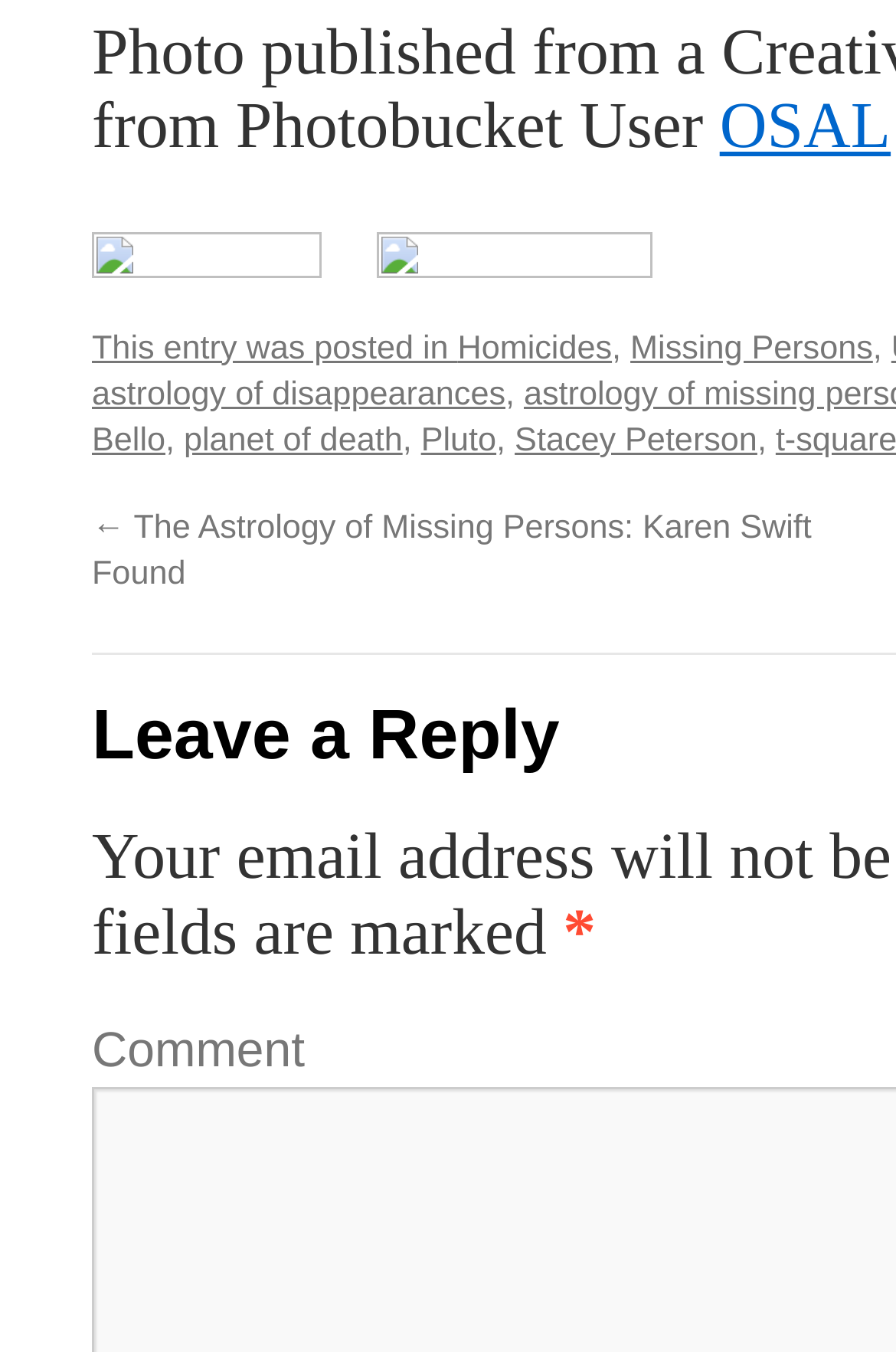Please pinpoint the bounding box coordinates for the region I should click to adhere to this instruction: "Call the phone number".

None